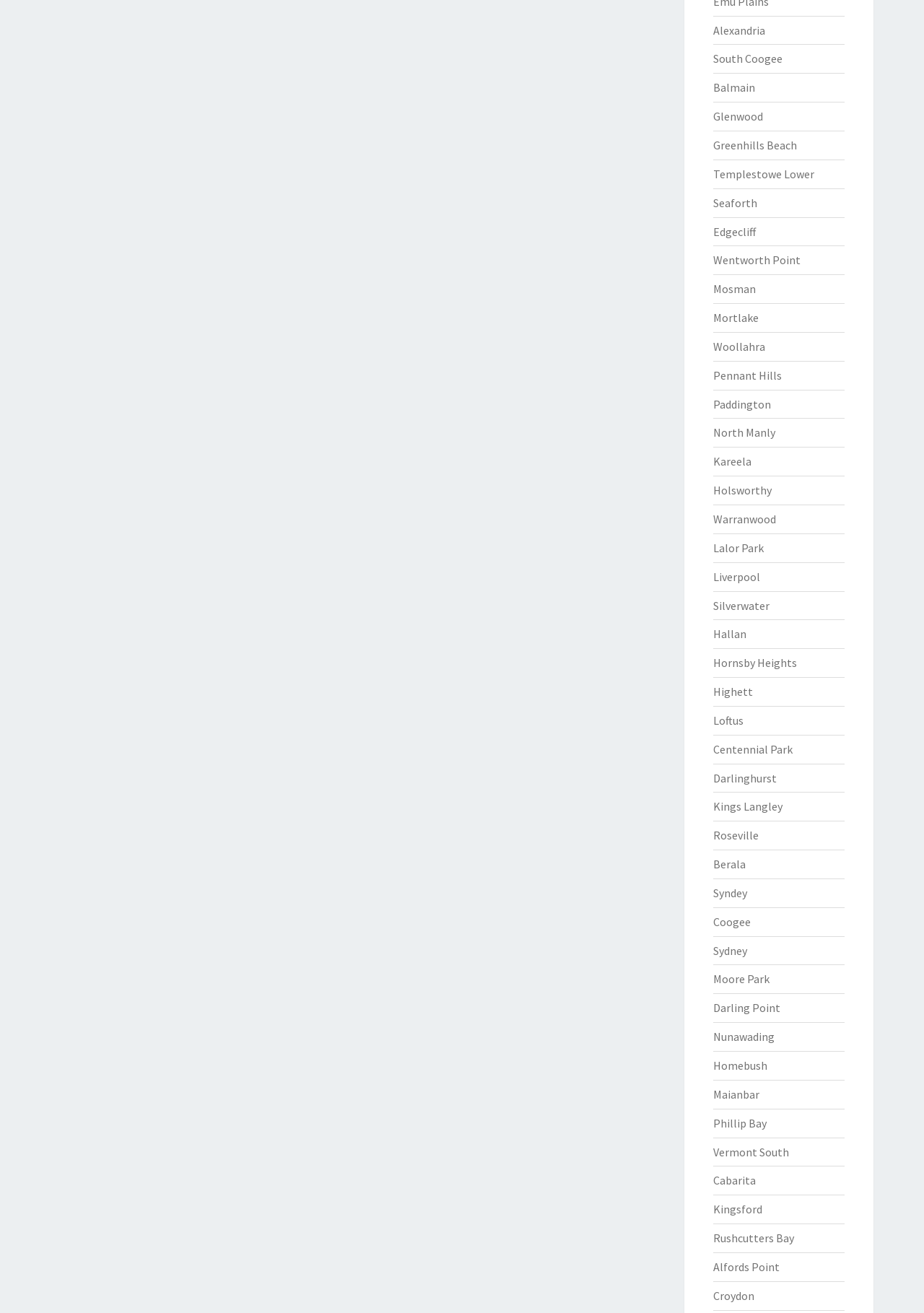Given the description of the UI element: "Phillip Bay", predict the bounding box coordinates in the form of [left, top, right, bottom], with each value being a float between 0 and 1.

[0.771, 0.85, 0.829, 0.861]